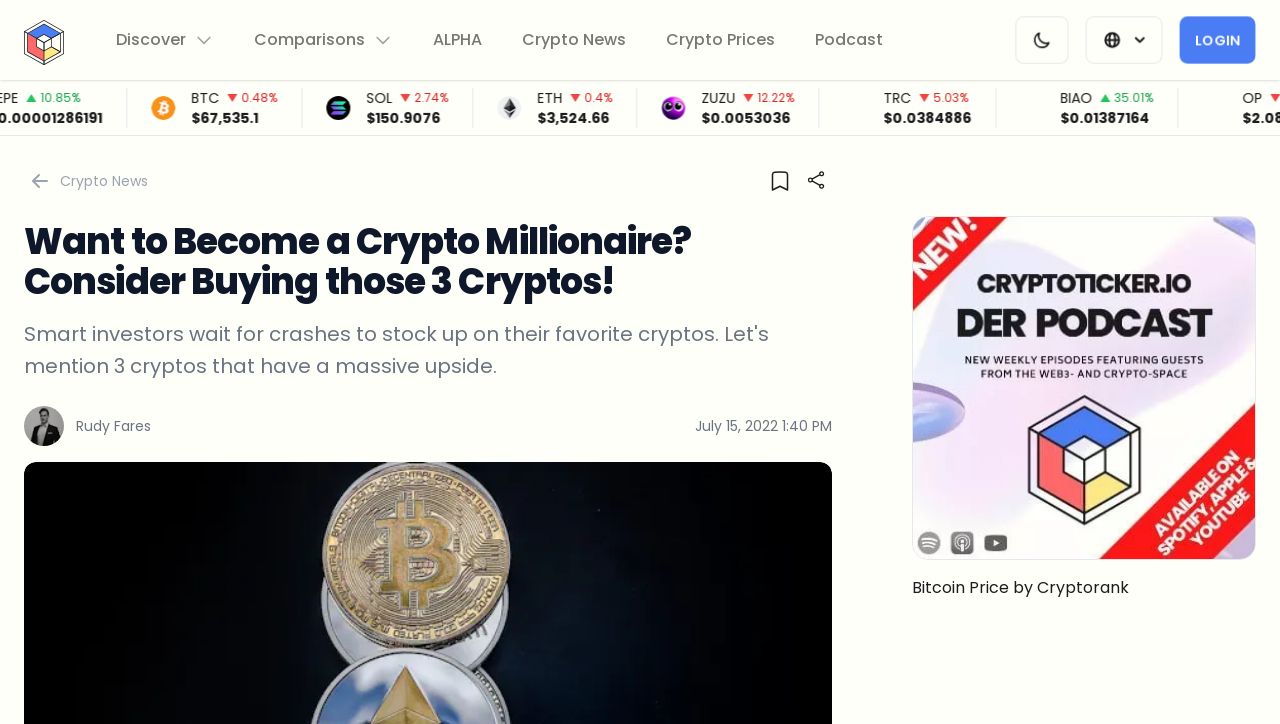What is the theme change option located?
Refer to the image and provide a concise answer in one word or phrase.

Top right corner